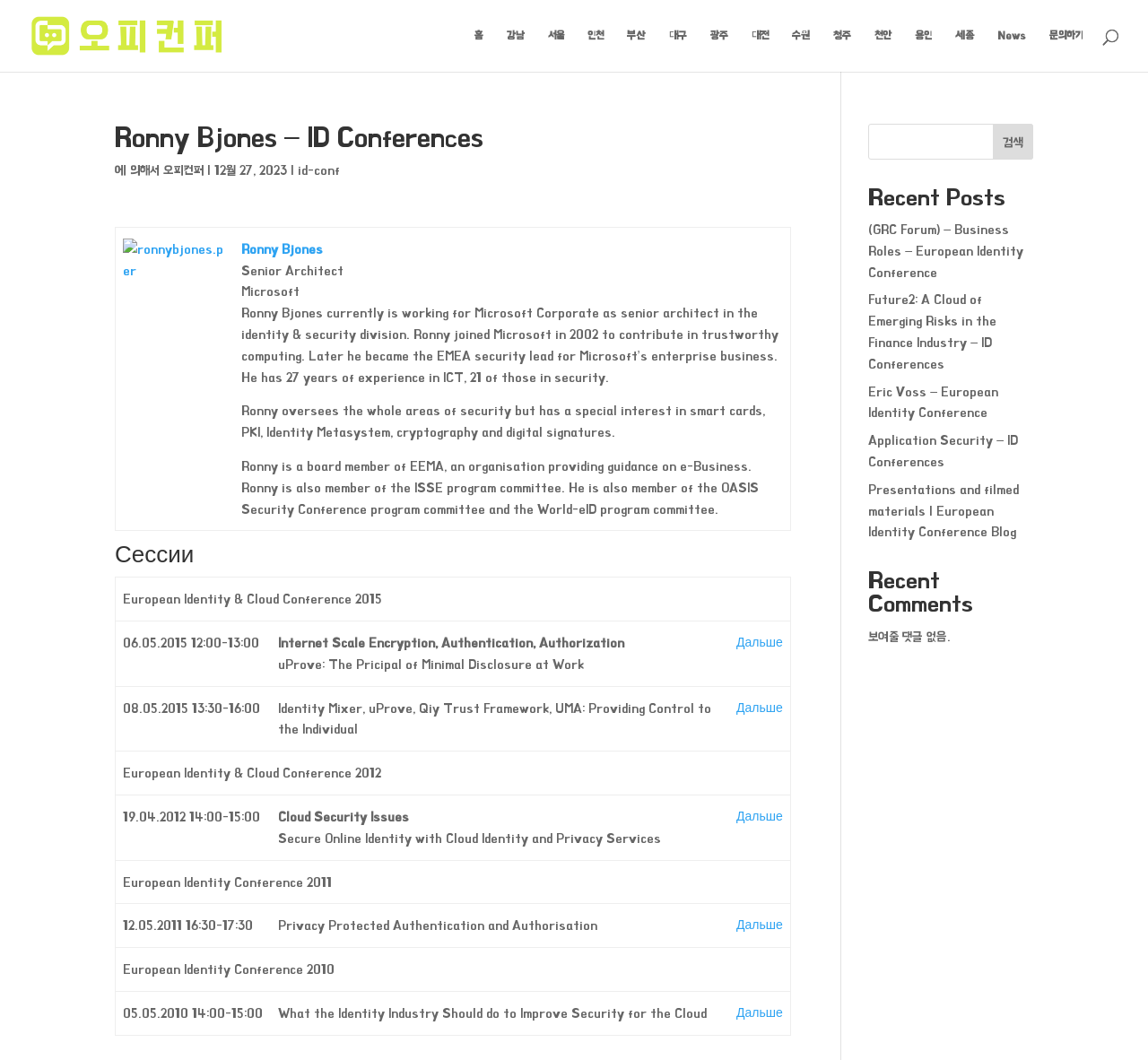Find the bounding box coordinates of the area to click in order to follow the instruction: "check the 'News' link".

[0.869, 0.028, 0.894, 0.068]